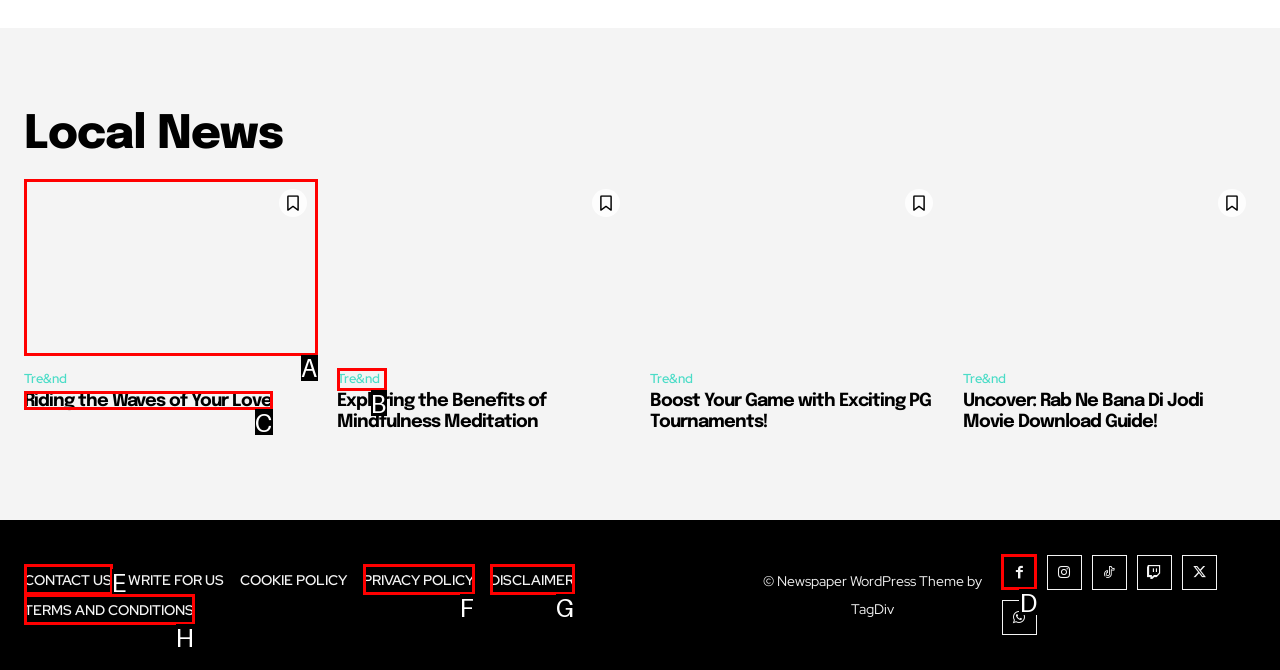Select the HTML element to finish the task: Click on 'Riding the Waves of Your Love' Reply with the letter of the correct option.

A